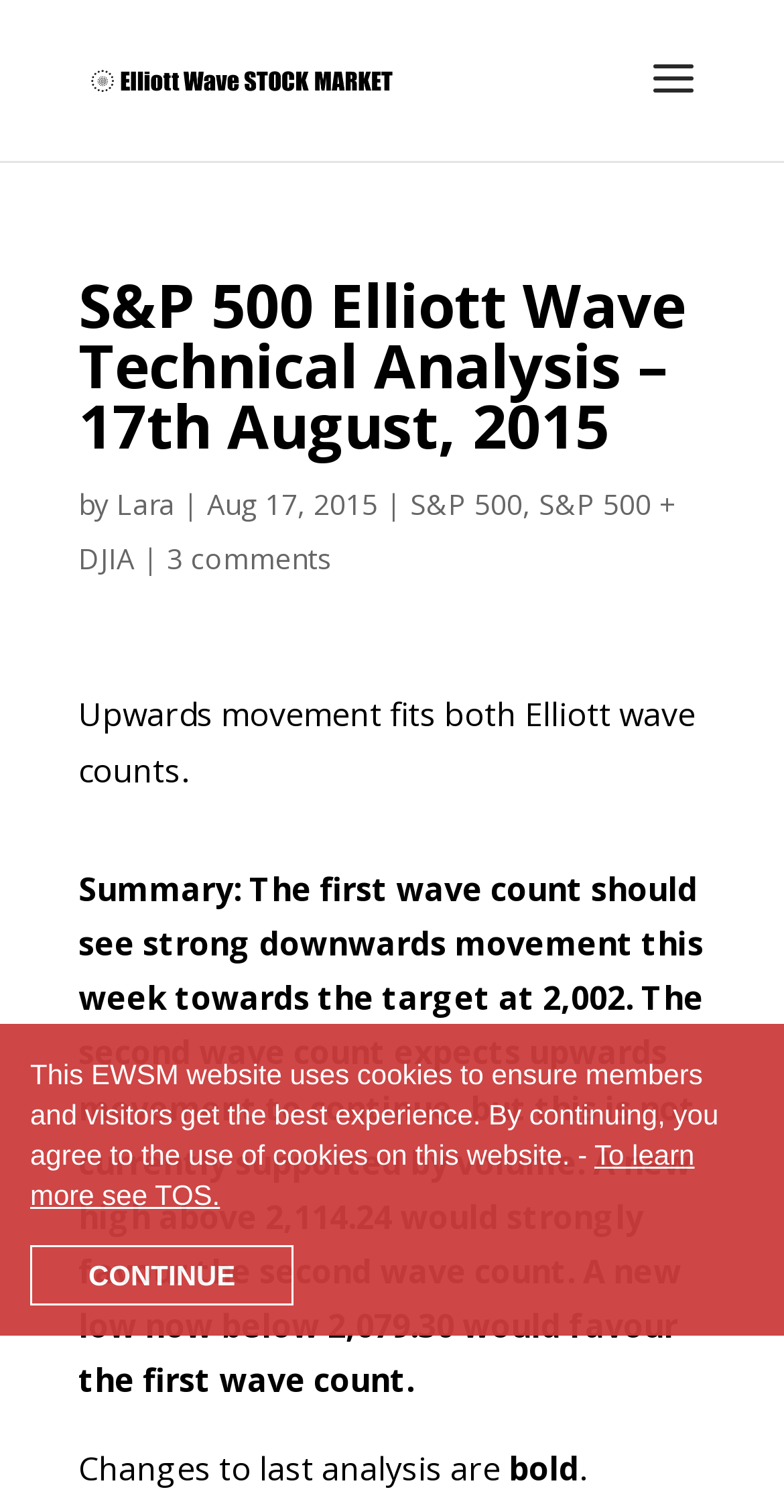Identify the bounding box coordinates for the element that needs to be clicked to fulfill this instruction: "Search for something". Provide the coordinates in the format of four float numbers between 0 and 1: [left, top, right, bottom].

[0.5, 0.0, 0.9, 0.001]